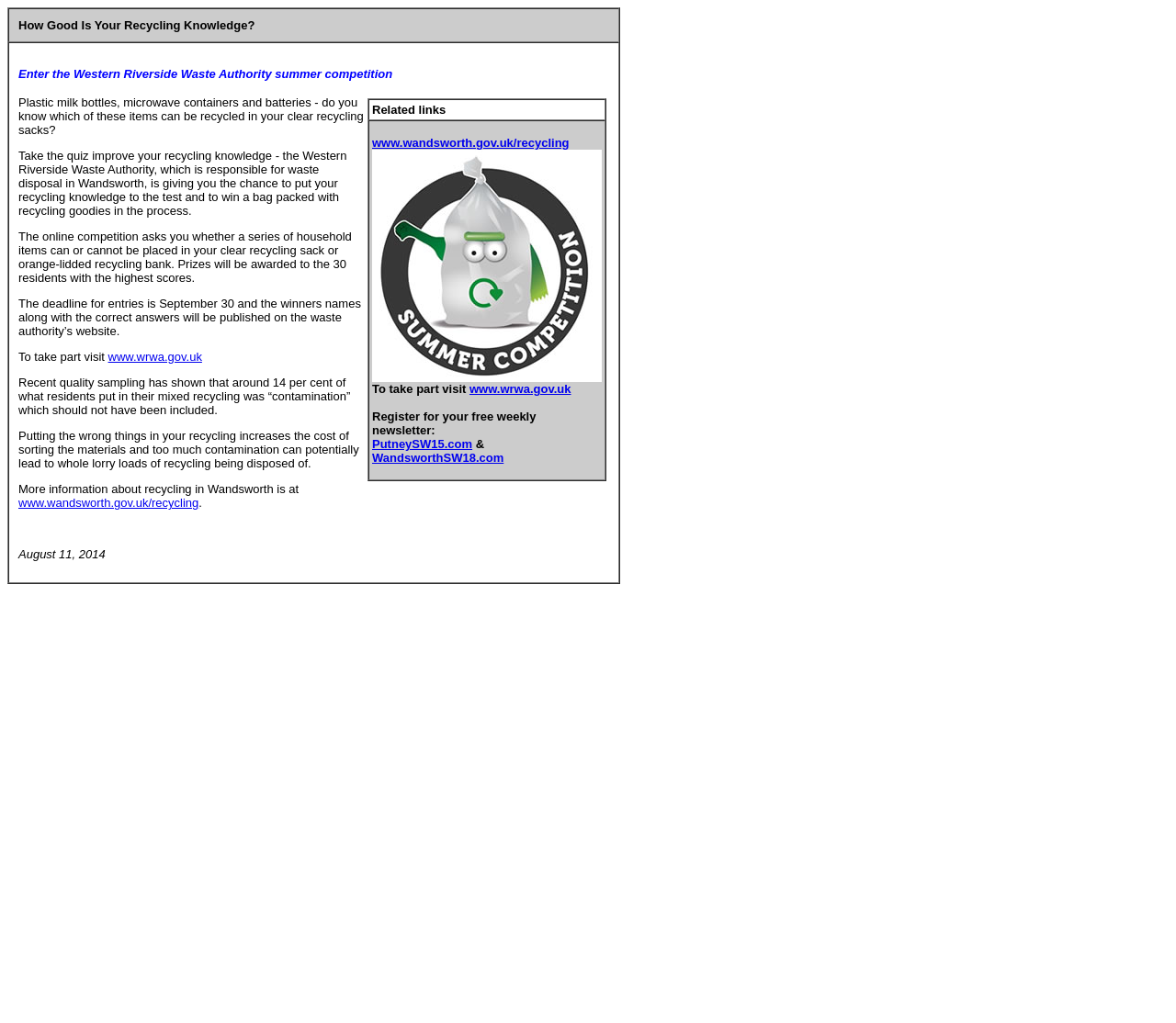Give a concise answer using one word or a phrase to the following question:
How many residents will win prizes in the competition?

30